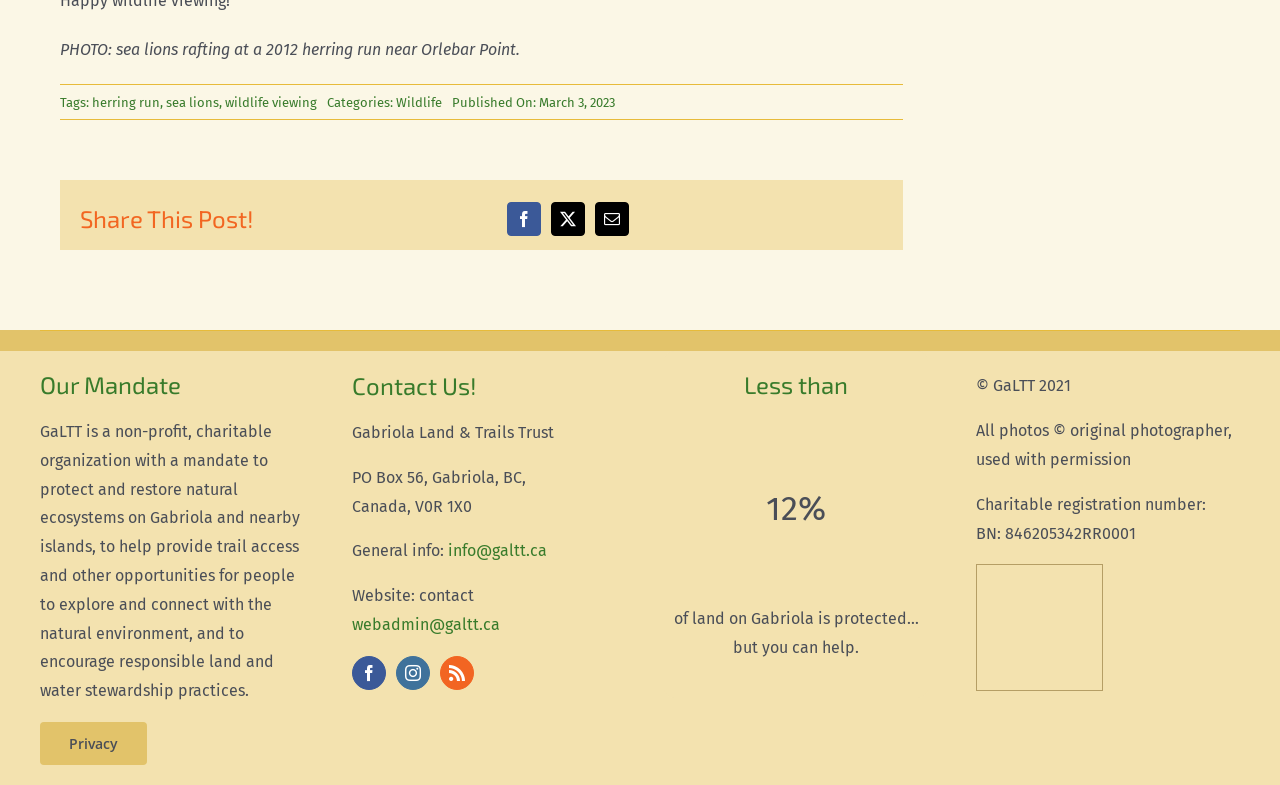Specify the bounding box coordinates of the element's region that should be clicked to achieve the following instruction: "Contact us through email". The bounding box coordinates consist of four float numbers between 0 and 1, in the format [left, top, right, bottom].

[0.461, 0.251, 0.496, 0.308]